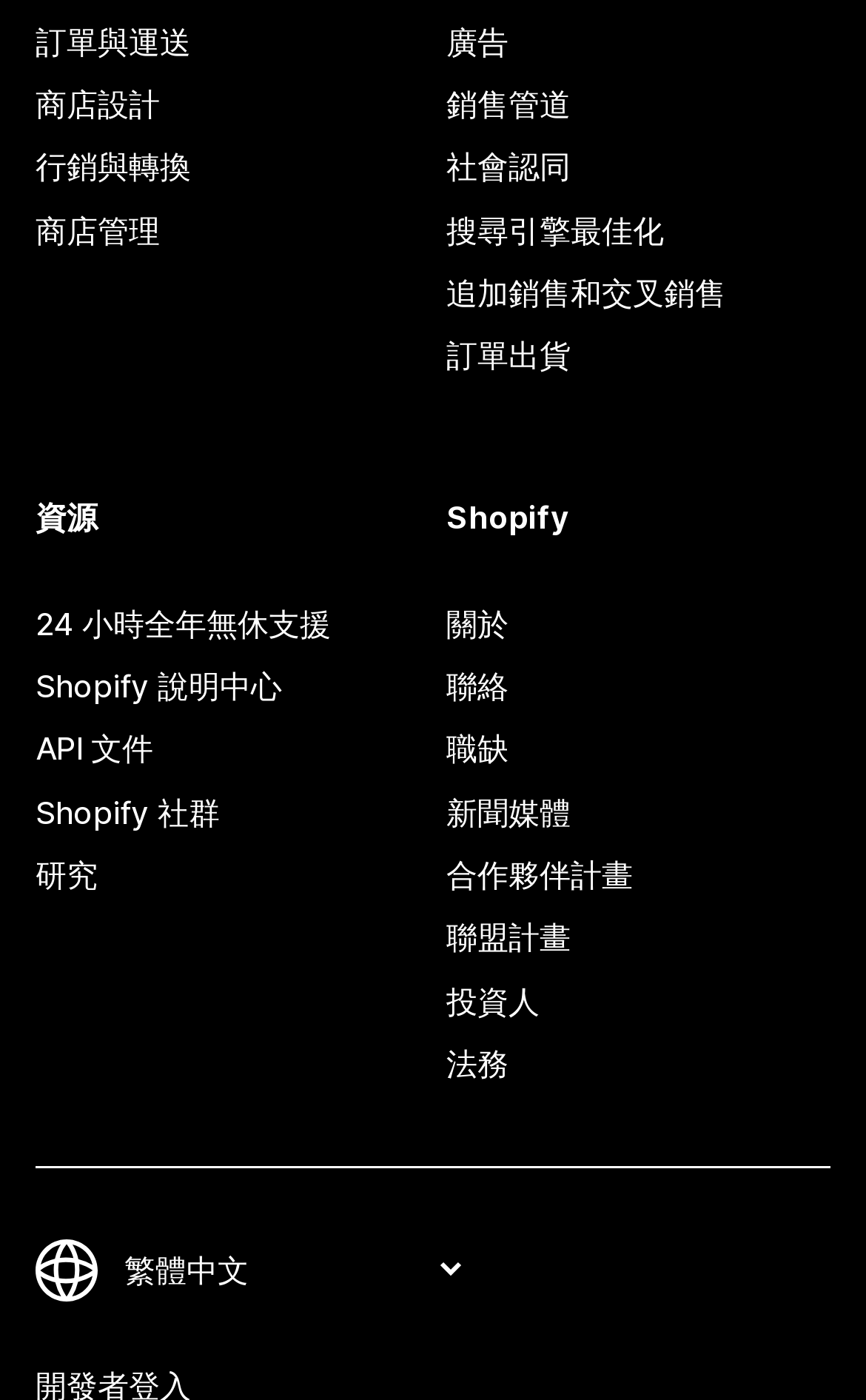Find the coordinates for the bounding box of the element with this description: "Shopify 社群".

[0.041, 0.558, 0.485, 0.603]